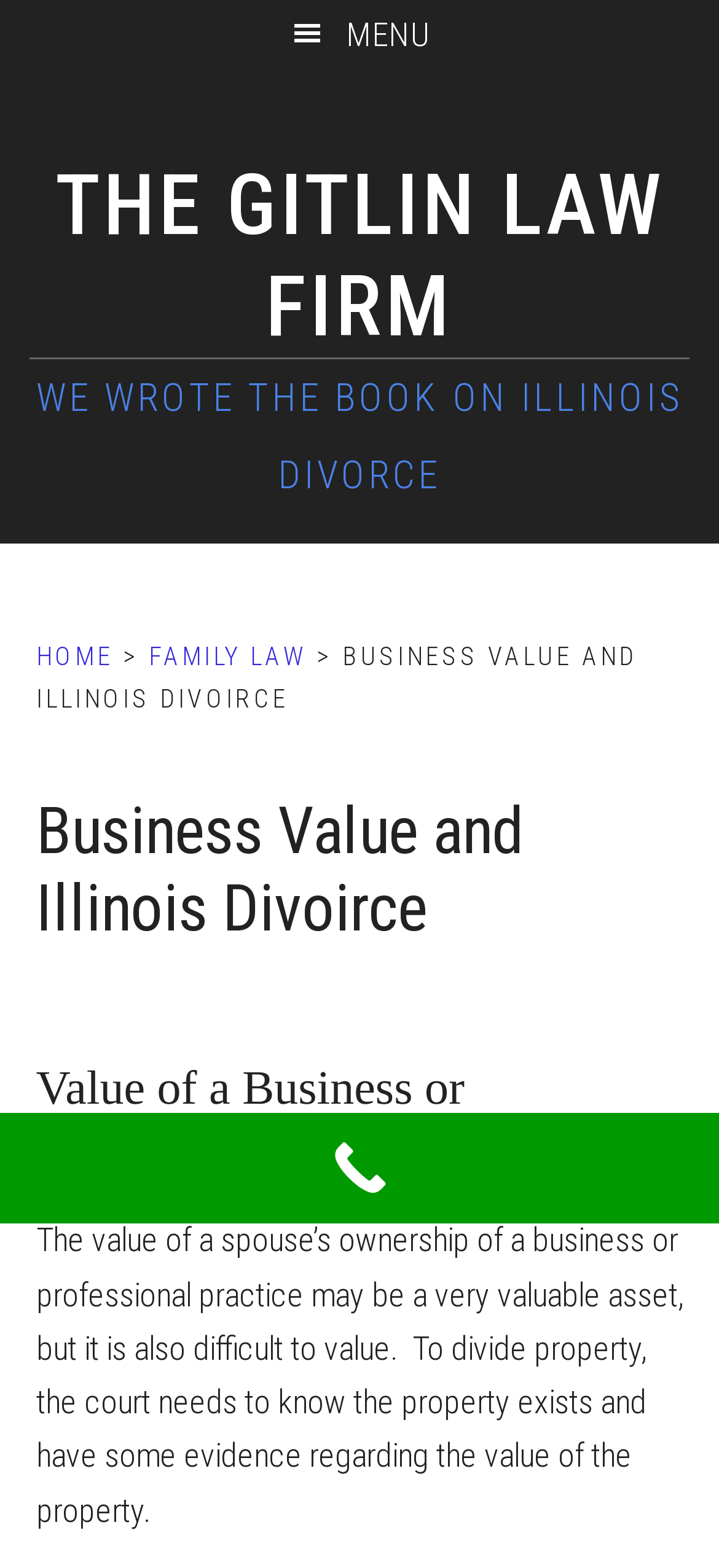Using the webpage screenshot and the element description Family Law, determine the bounding box coordinates. Specify the coordinates in the format (top-left x, top-left y, bottom-right x, bottom-right y) with values ranging from 0 to 1.

[0.206, 0.409, 0.427, 0.428]